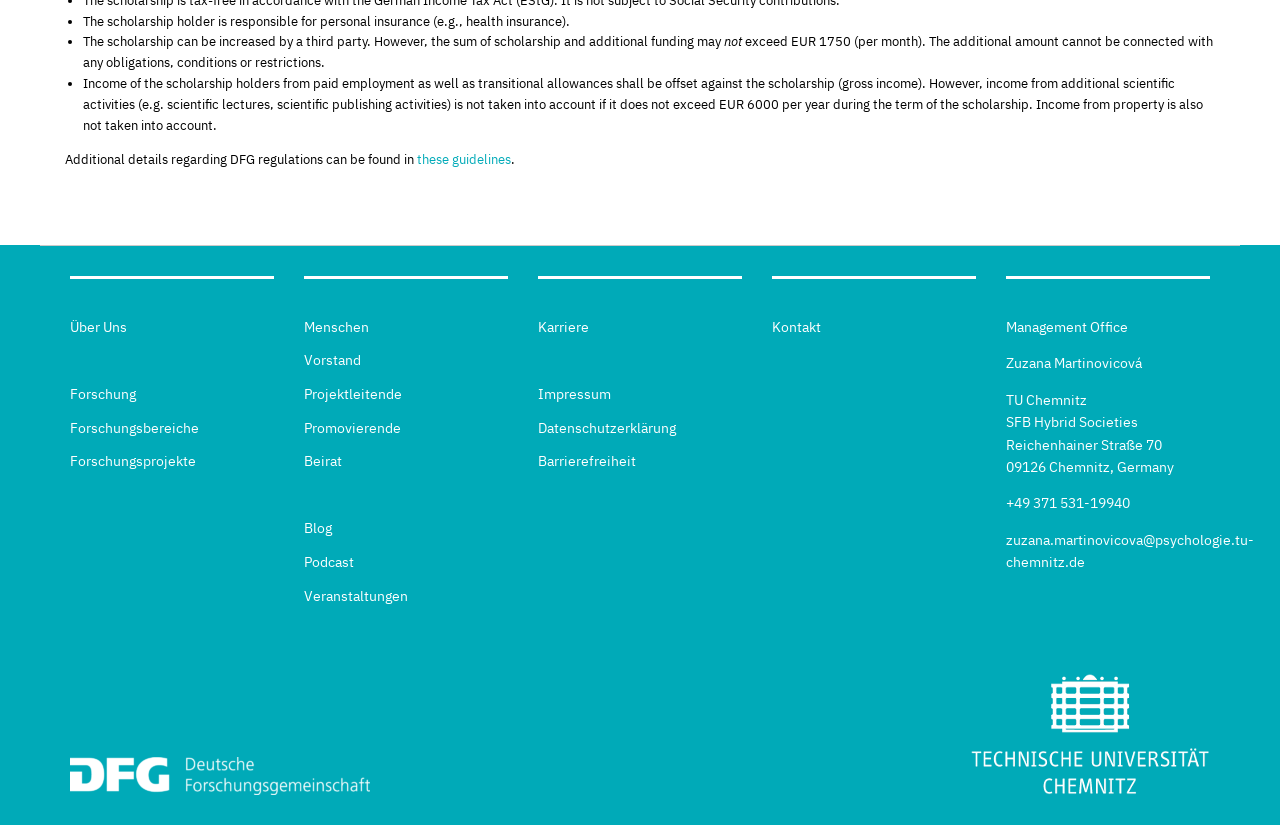Locate the bounding box of the UI element with the following description: "alt="Logo DFG"".

[0.055, 0.918, 0.488, 0.964]